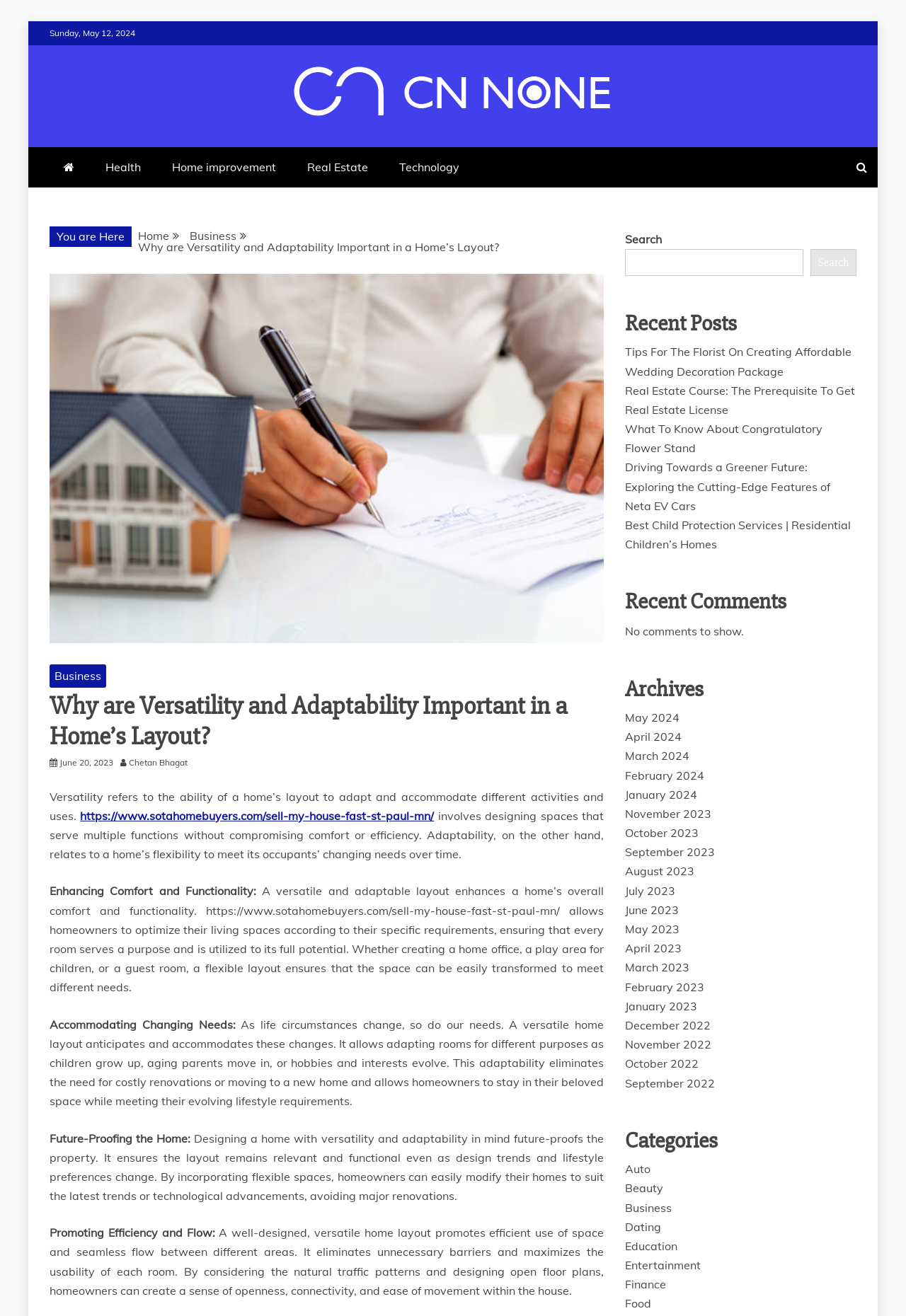Give an in-depth explanation of the webpage layout and content.

This webpage is about the importance of versatility and adaptability in a home's layout. At the top, there is a navigation bar with links to "Home", "Business", and other categories. Below the navigation bar, there is a breadcrumbs section showing the current page's location within the website.

The main content of the page is divided into several sections. The first section has a heading "Why are Versatility and Adaptability Important in a Home's Layout?" and a brief introduction to the topic. Below this, there is an image related to the topic.

The next section is titled "Enhancing Comfort and Functionality" and discusses how a versatile and adaptable layout can improve a home's comfort and functionality. This section is followed by "Accommodating Changing Needs", which explains how a home's layout can adapt to changing needs over time.

The following sections are "Future-Proofing the Home", "Promoting Efficiency and Flow", and each discusses the benefits of a versatile and adaptable home layout.

On the right side of the page, there are several sections, including "Recent Posts", "Recent Comments", "Archives", and "Categories". The "Recent Posts" section lists several article titles with links to the full articles. The "Recent Comments" section shows a message indicating that there are no comments to show. The "Archives" section lists links to articles from different months, and the "Categories" section lists links to articles categorized by topics such as "Auto", "Beauty", "Business", and more.

At the top right corner of the page, there is a search bar with a search button. There are also several social media links and a link to the website's logo at the top of the page.